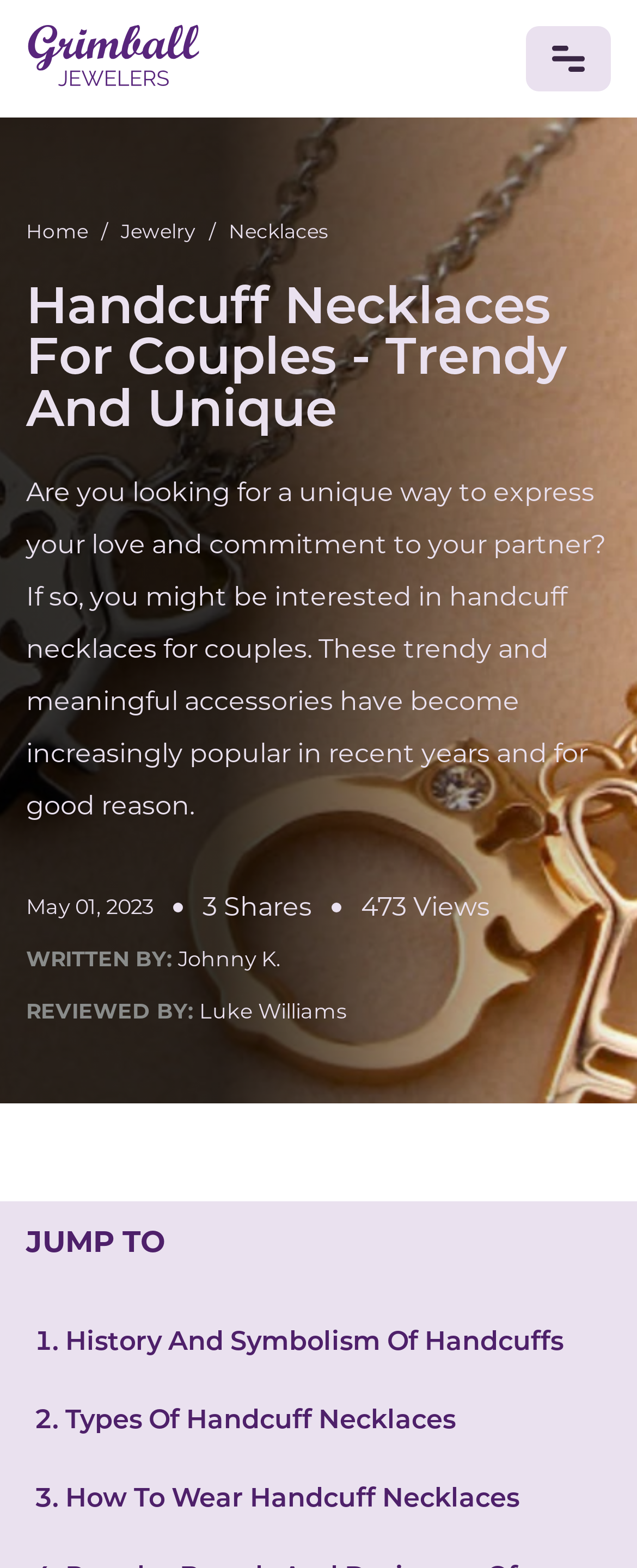How many views does this webpage have?
Please answer the question with as much detail as possible using the screenshot.

The number of views is mentioned in the '473 Views' section, which indicates that this webpage has been viewed 473 times.